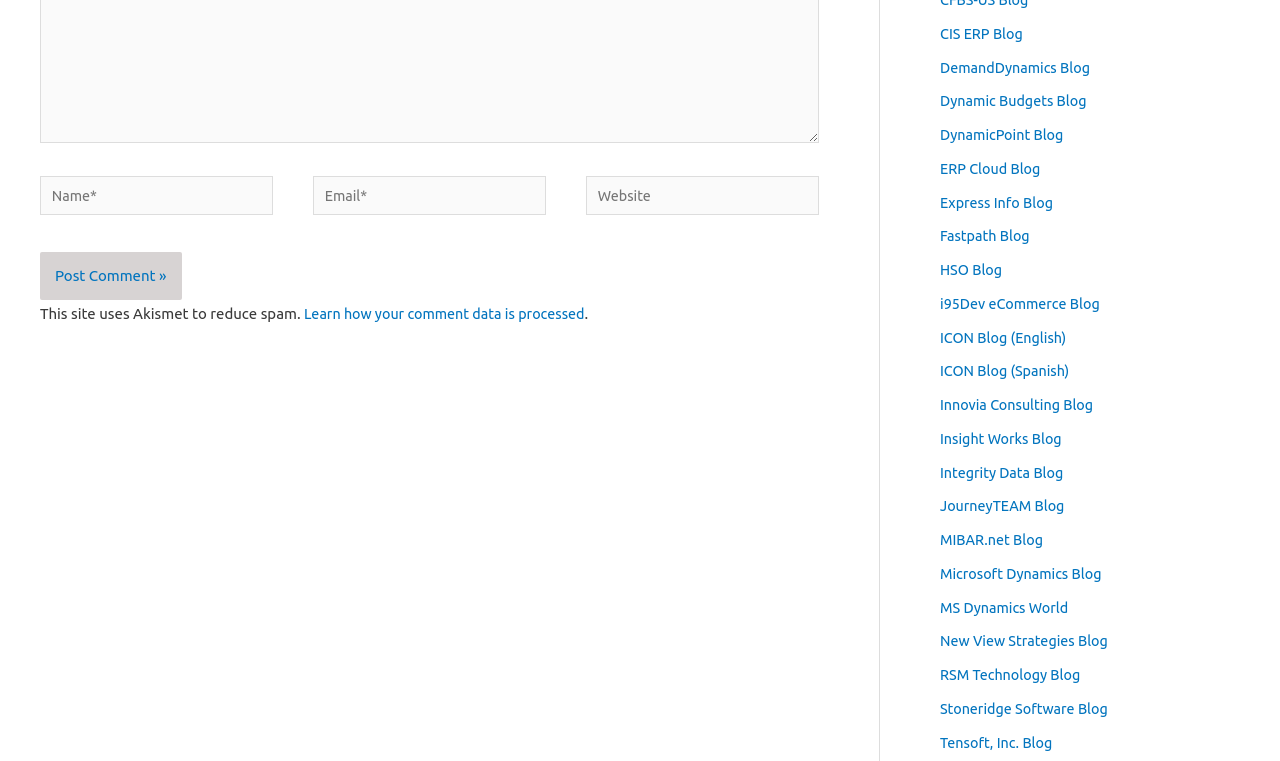Give a one-word or one-phrase response to the question:
What is the purpose of the 'Learn how your comment data is processed' link?

To provide information on data processing